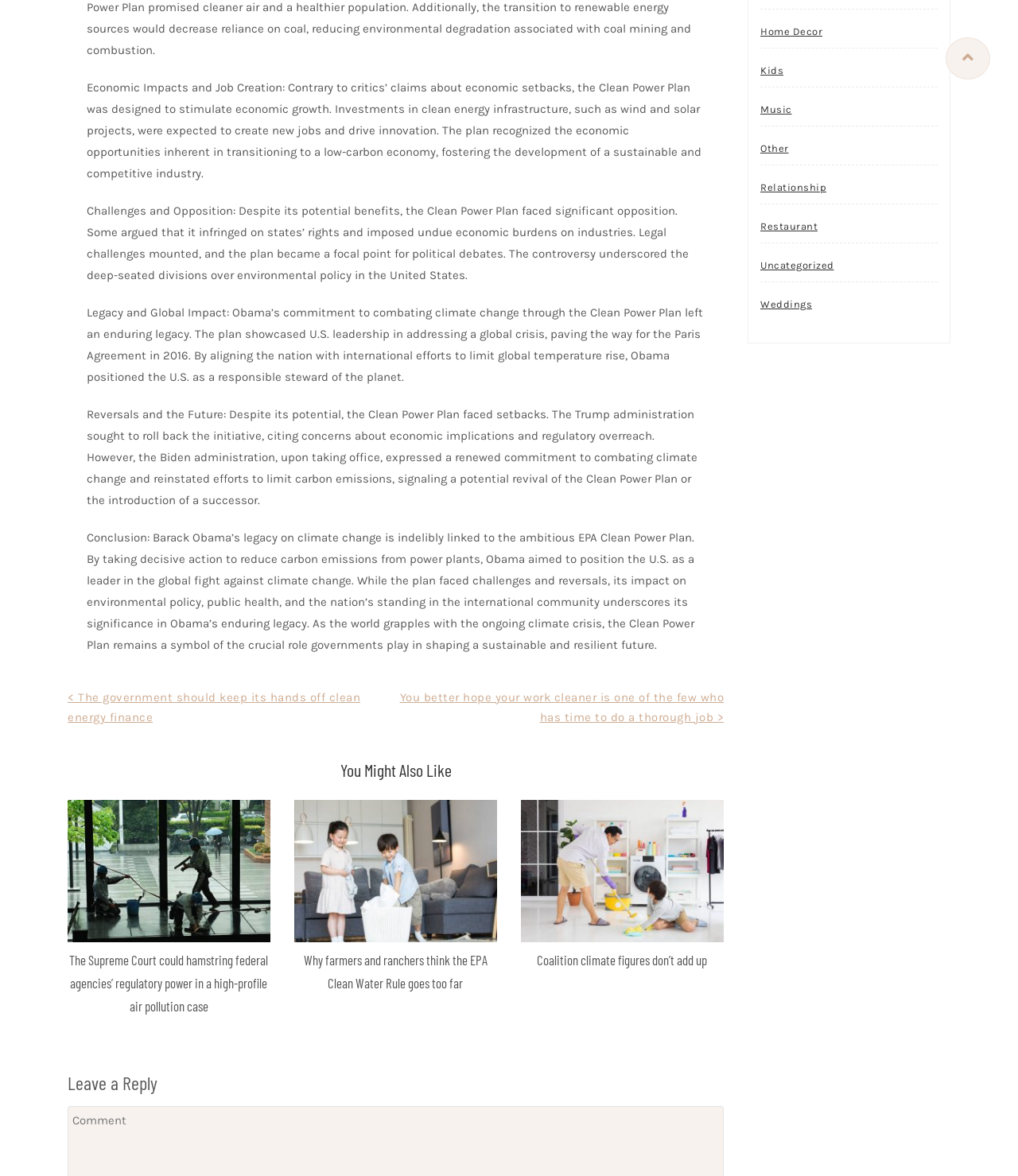Extract the bounding box coordinates of the UI element described: "Relationship". Provide the coordinates in the format [left, top, right, bottom] with values ranging from 0 to 1.

[0.747, 0.146, 0.812, 0.173]